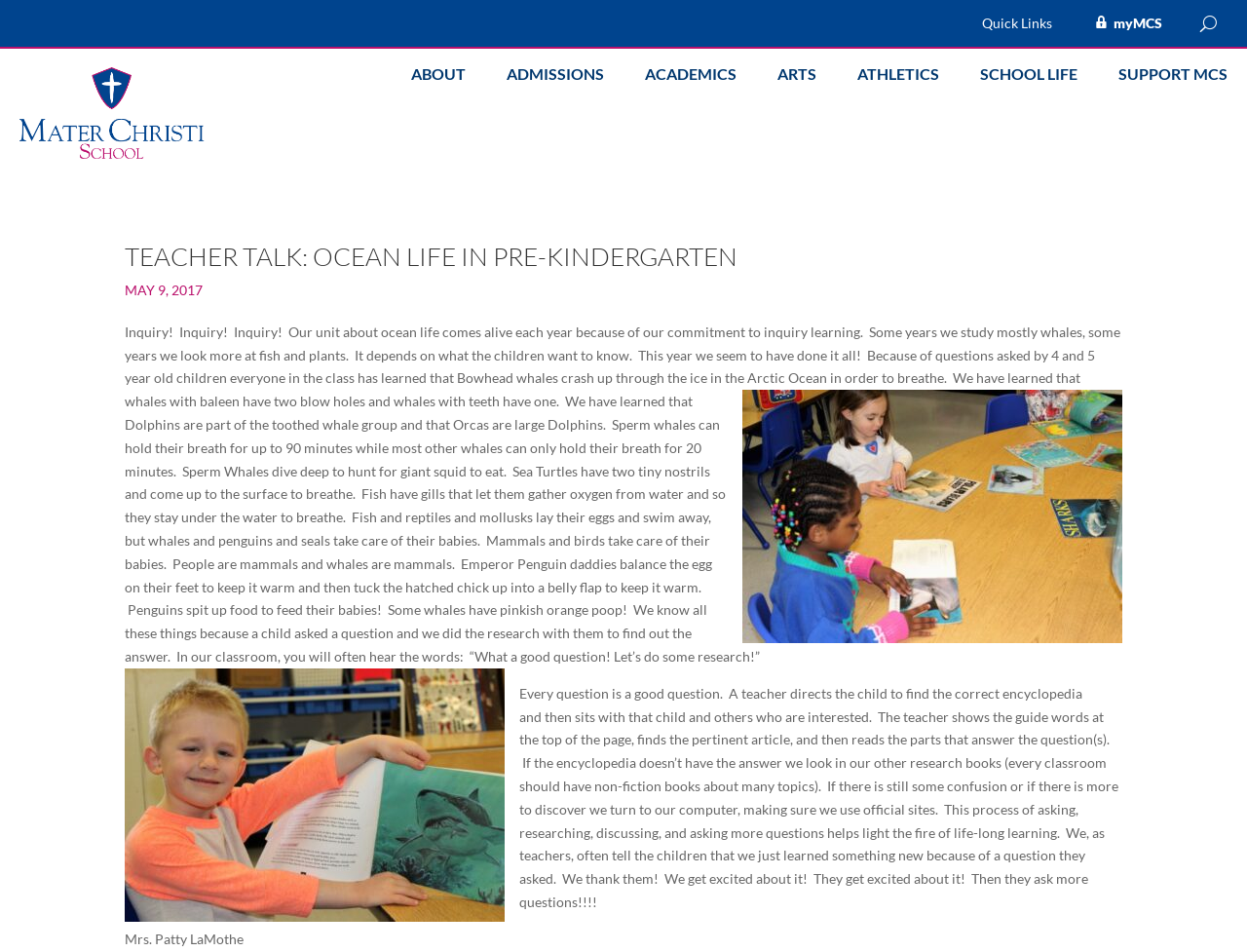Pinpoint the bounding box coordinates of the element you need to click to execute the following instruction: "Click on the 'myMCS' link". The bounding box should be represented by four float numbers between 0 and 1, in the format [left, top, right, bottom].

[0.876, 0.017, 0.932, 0.04]